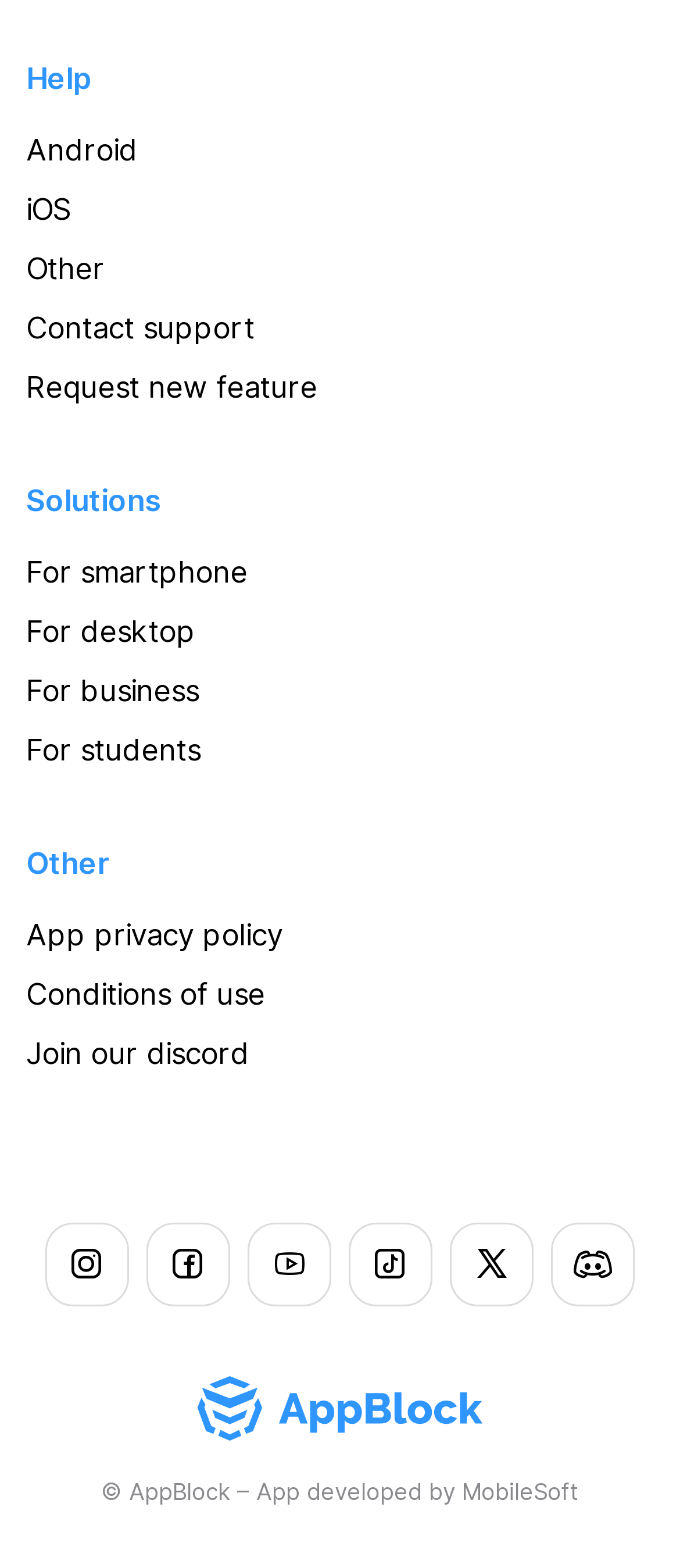Answer the question below using just one word or a short phrase: 
What is the category above 'For smartphone'?

Solutions